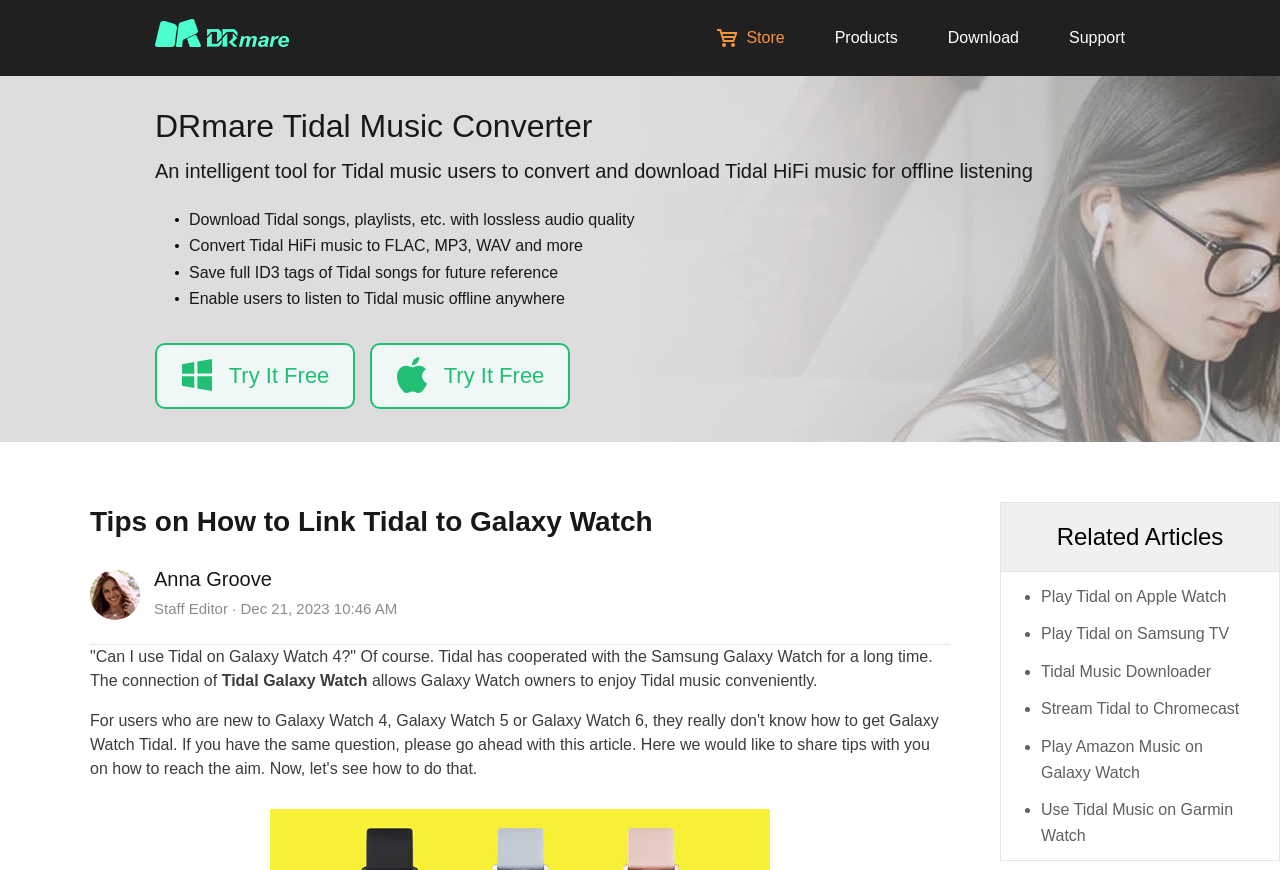Find the bounding box coordinates for the element that must be clicked to complete the instruction: "Try DRmare Tidal Music Converter". The coordinates should be four float numbers between 0 and 1, indicated as [left, top, right, bottom].

[0.121, 0.124, 0.463, 0.166]